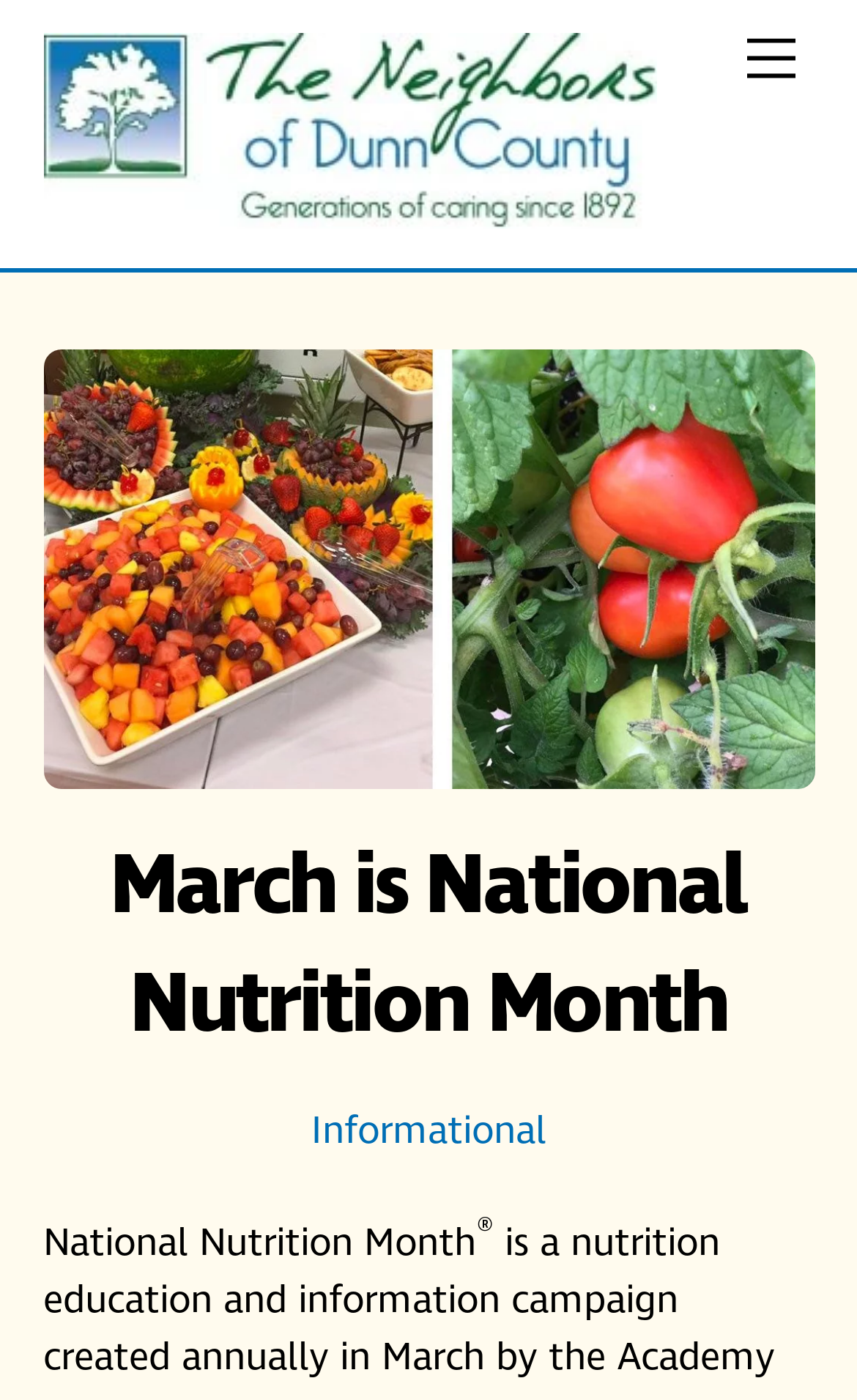What is the purpose of the webpage?
Answer the question based on the image using a single word or a brief phrase.

Nutrition education and information